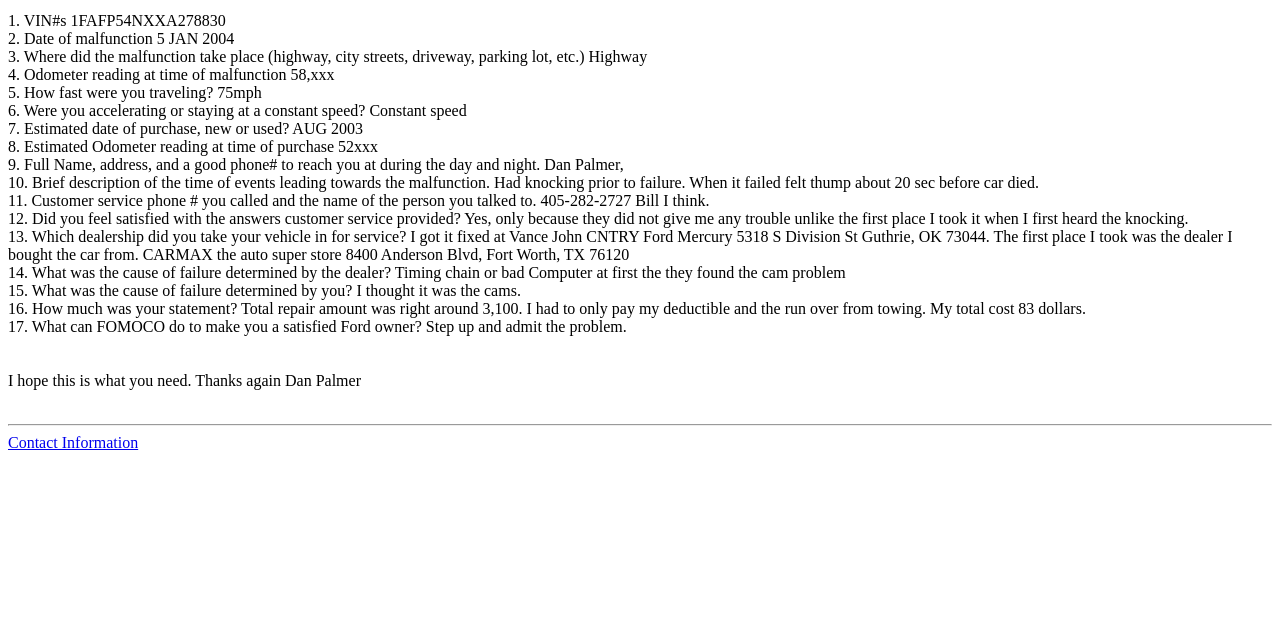Please provide the bounding box coordinate of the region that matches the element description: name="q" placeholder="Search...". Coordinates should be in the format (top-left x, top-left y, bottom-right x, bottom-right y) and all values should be between 0 and 1.

None